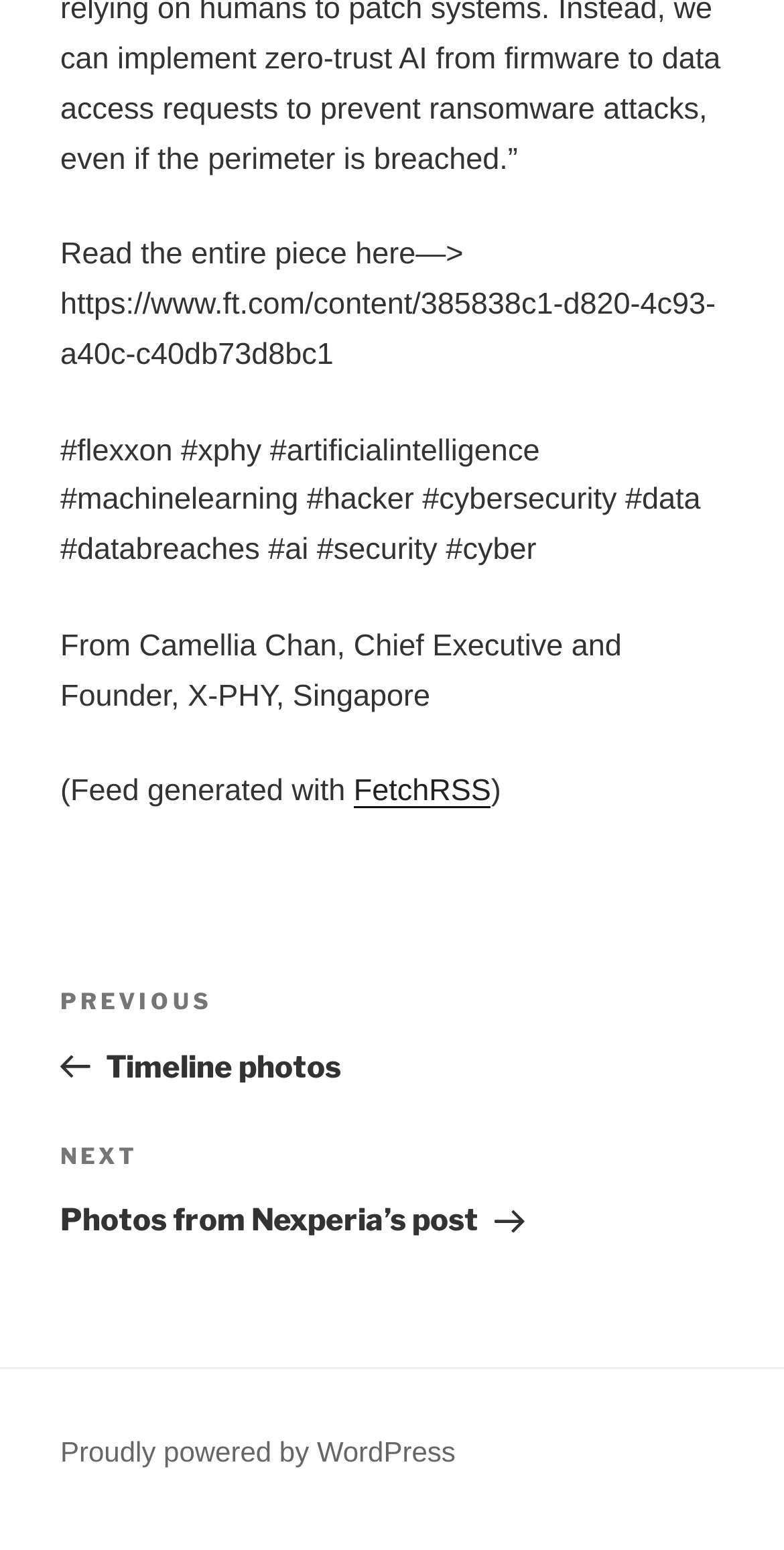Based on the element description Proudly powered by WordPress, identify the bounding box of the UI element in the given webpage screenshot. The coordinates should be in the format (top-left x, top-left y, bottom-right x, bottom-right y) and must be between 0 and 1.

[0.077, 0.926, 0.581, 0.947]